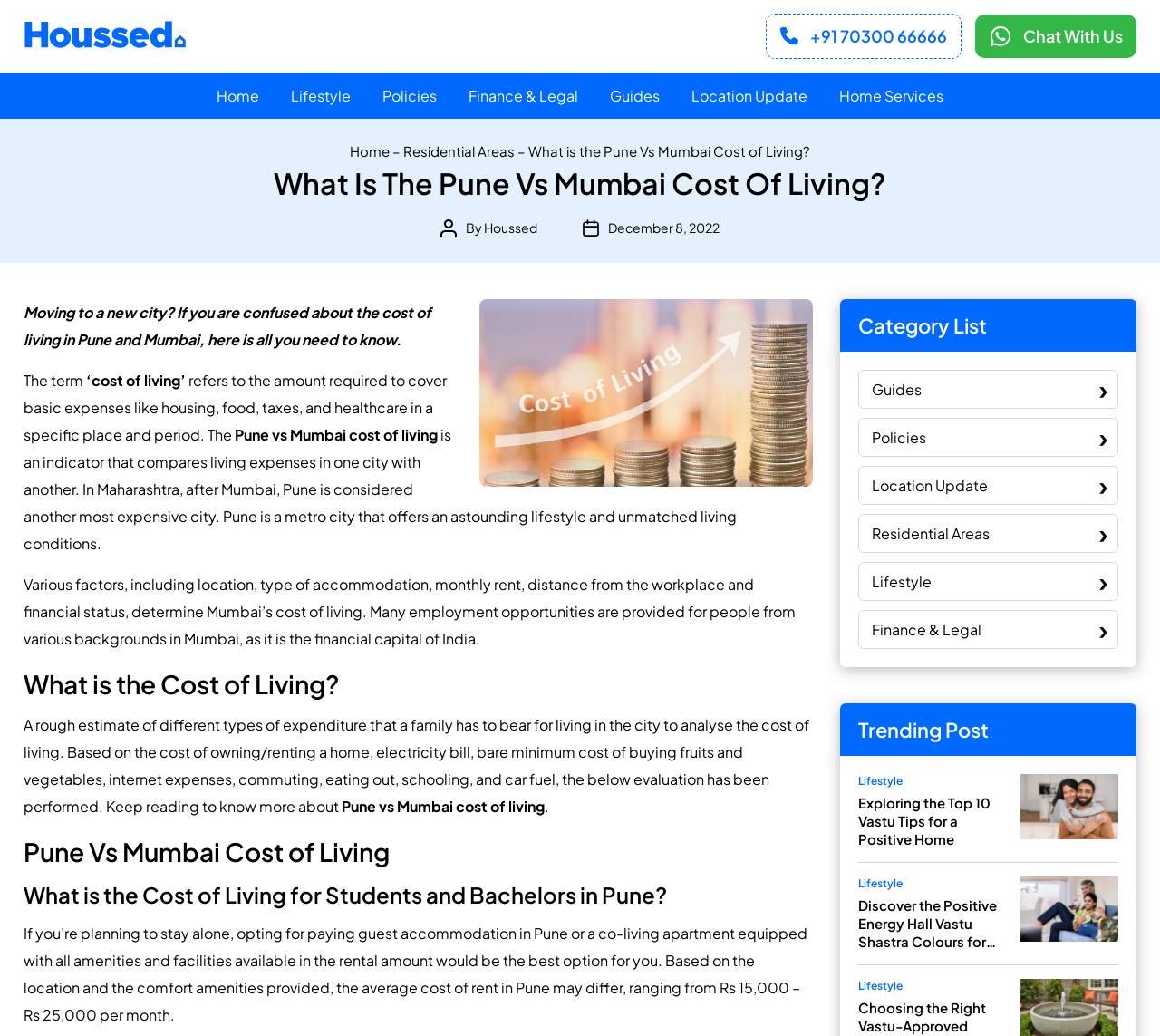What is the term 'cost of living' referring to?
Answer the question with as much detail as you can, using the image as a reference.

The term 'cost of living' refers to the amount required to cover basic expenses like housing, food, taxes, and healthcare in a specific place and period, as mentioned in the text.